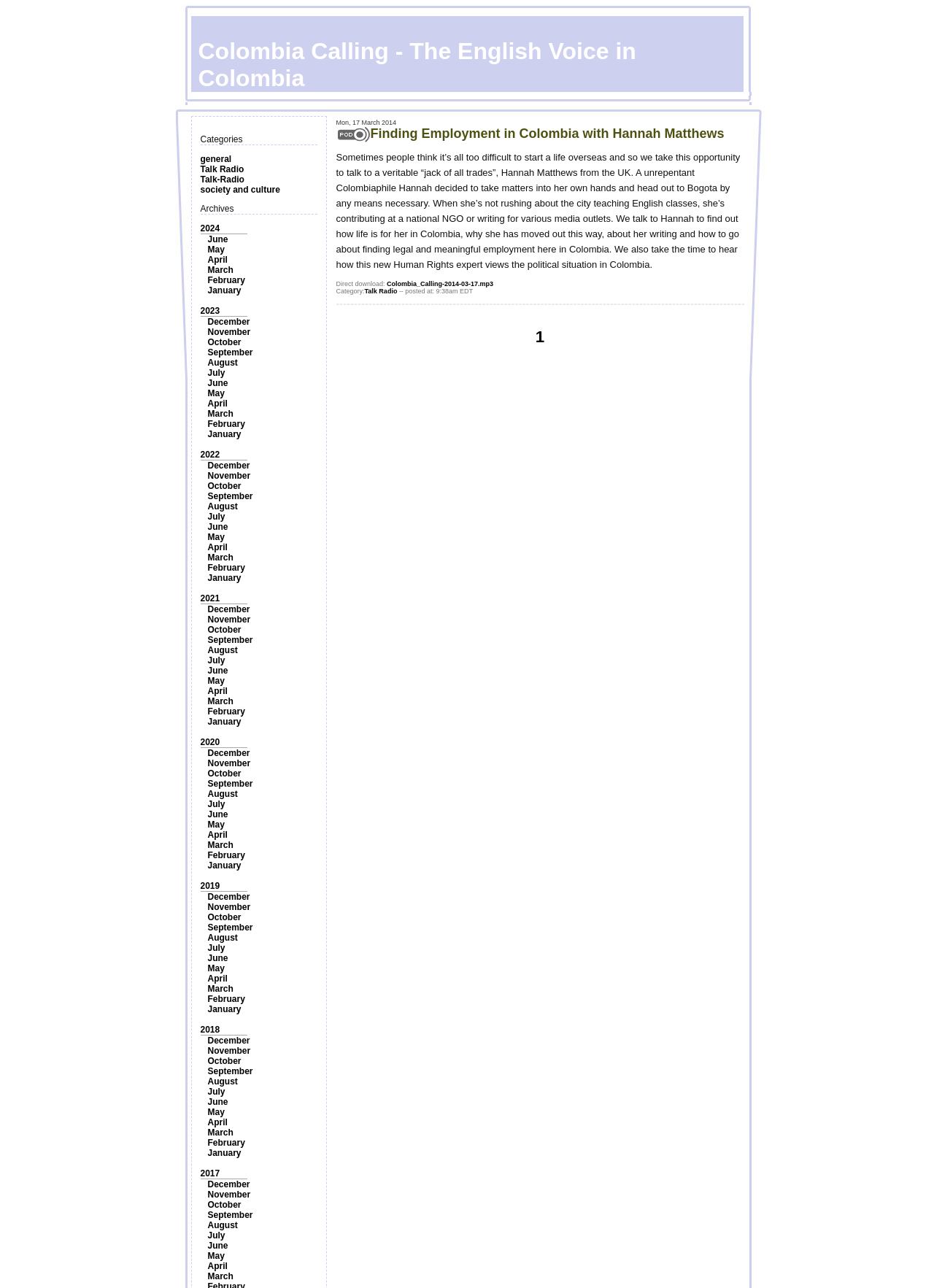Provide a brief response using a word or short phrase to this question:
What is the latest year available in the archives?

2024